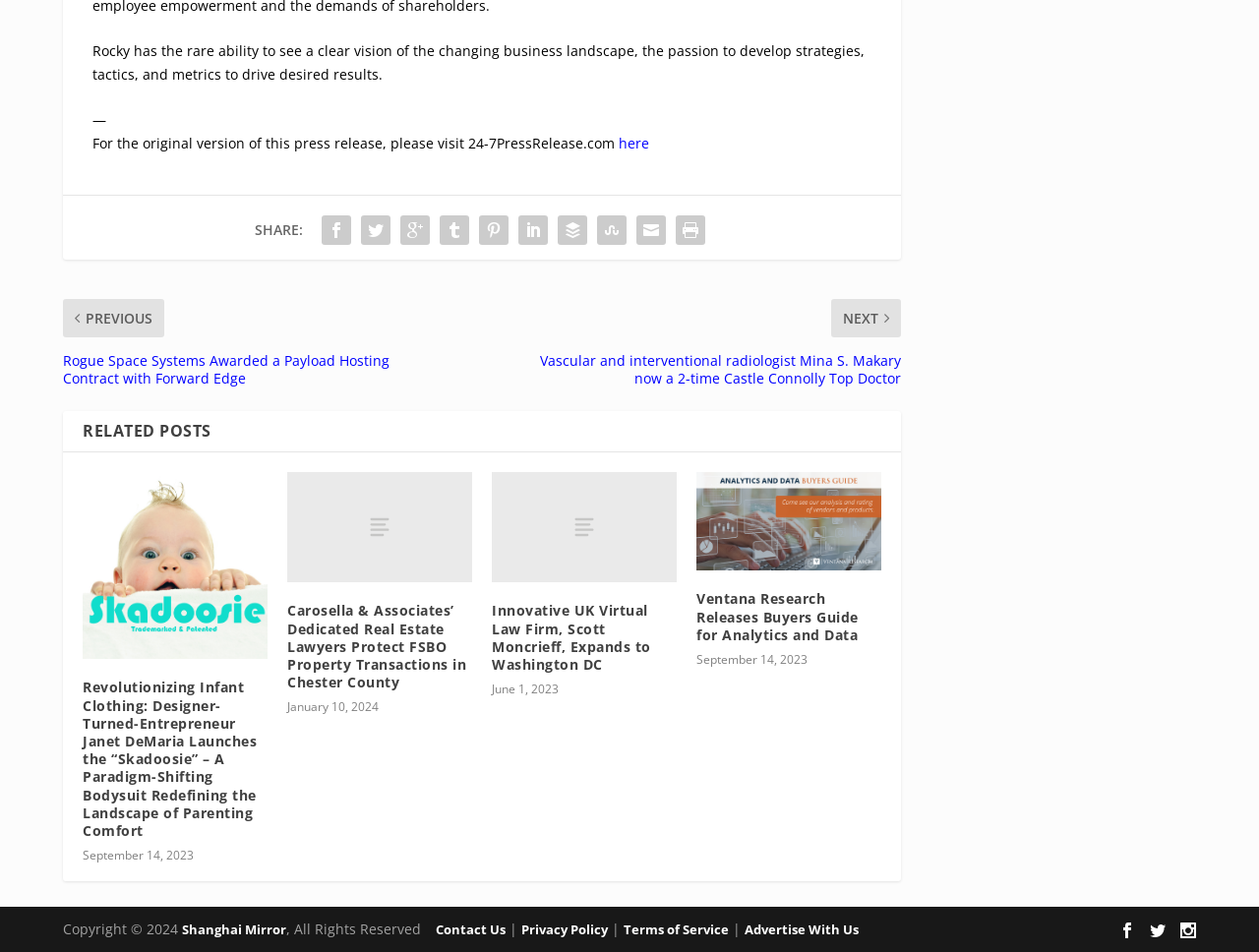Respond with a single word or phrase to the following question: What is the name of the person mentioned in the first paragraph?

Rocky